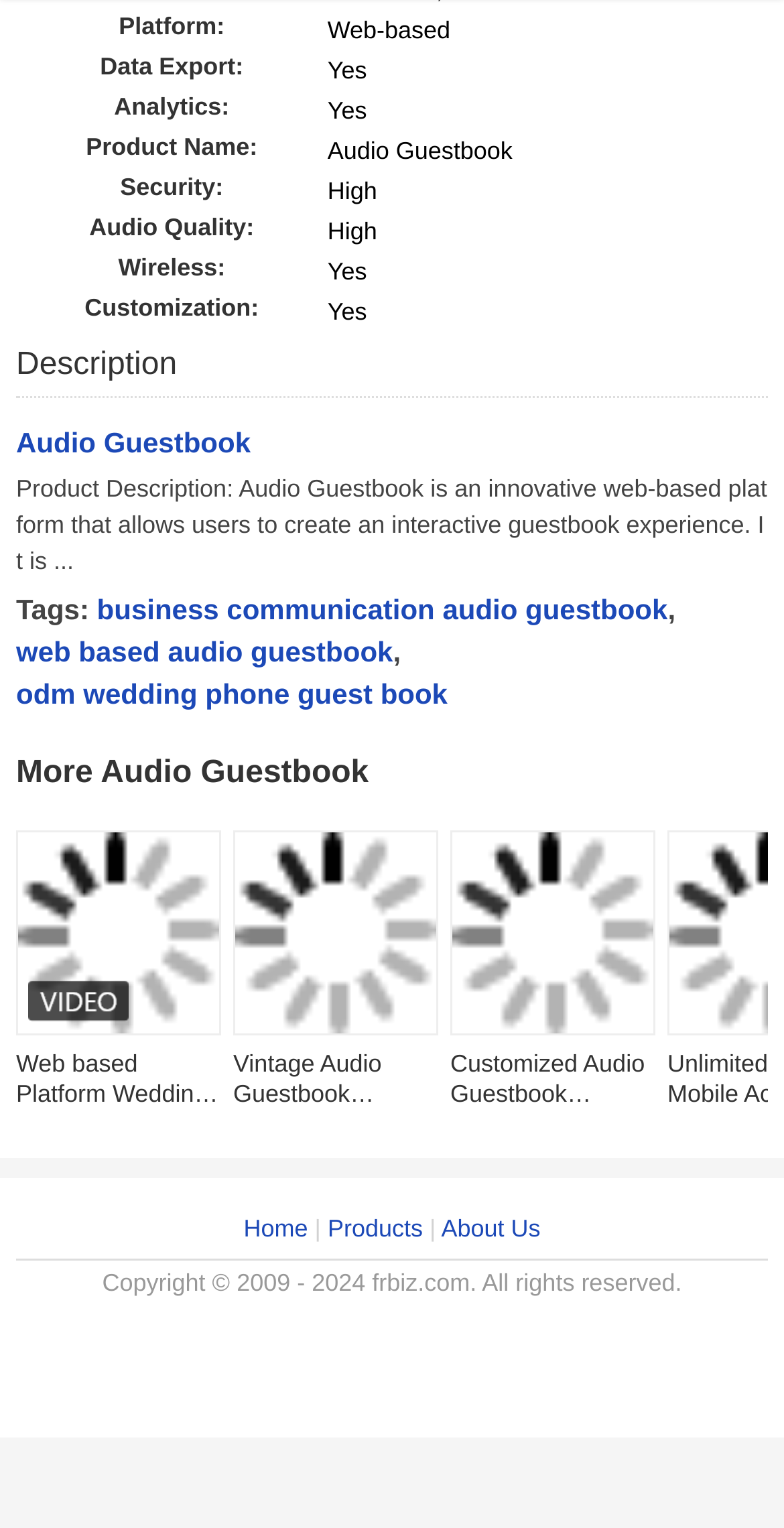Reply to the question with a brief word or phrase: Is the product wireless?

Yes